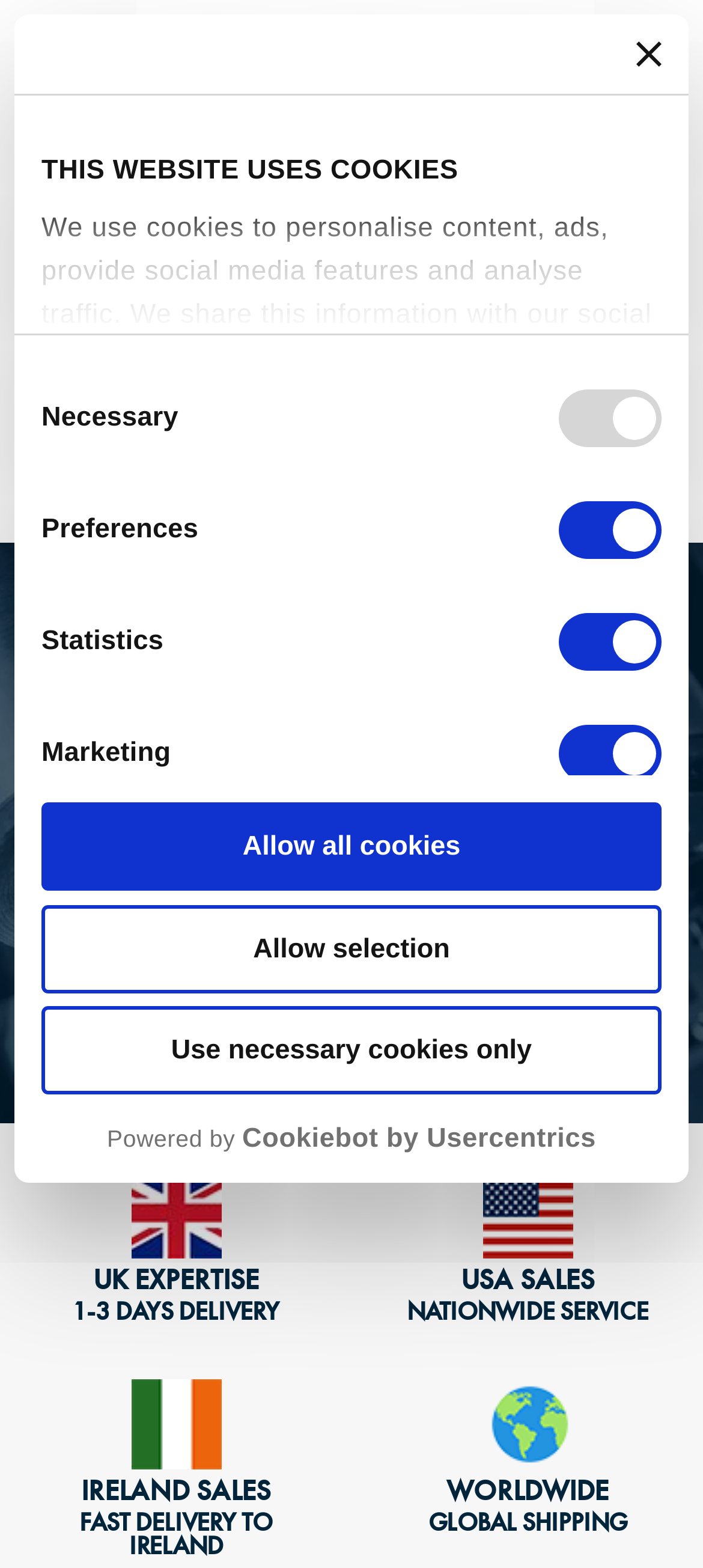Locate the bounding box coordinates of the segment that needs to be clicked to meet this instruction: "view Agricultural Sciences".

None